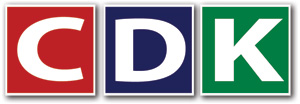Give a concise answer of one word or phrase to the question: 
How many colors are used in the CDK logo?

3